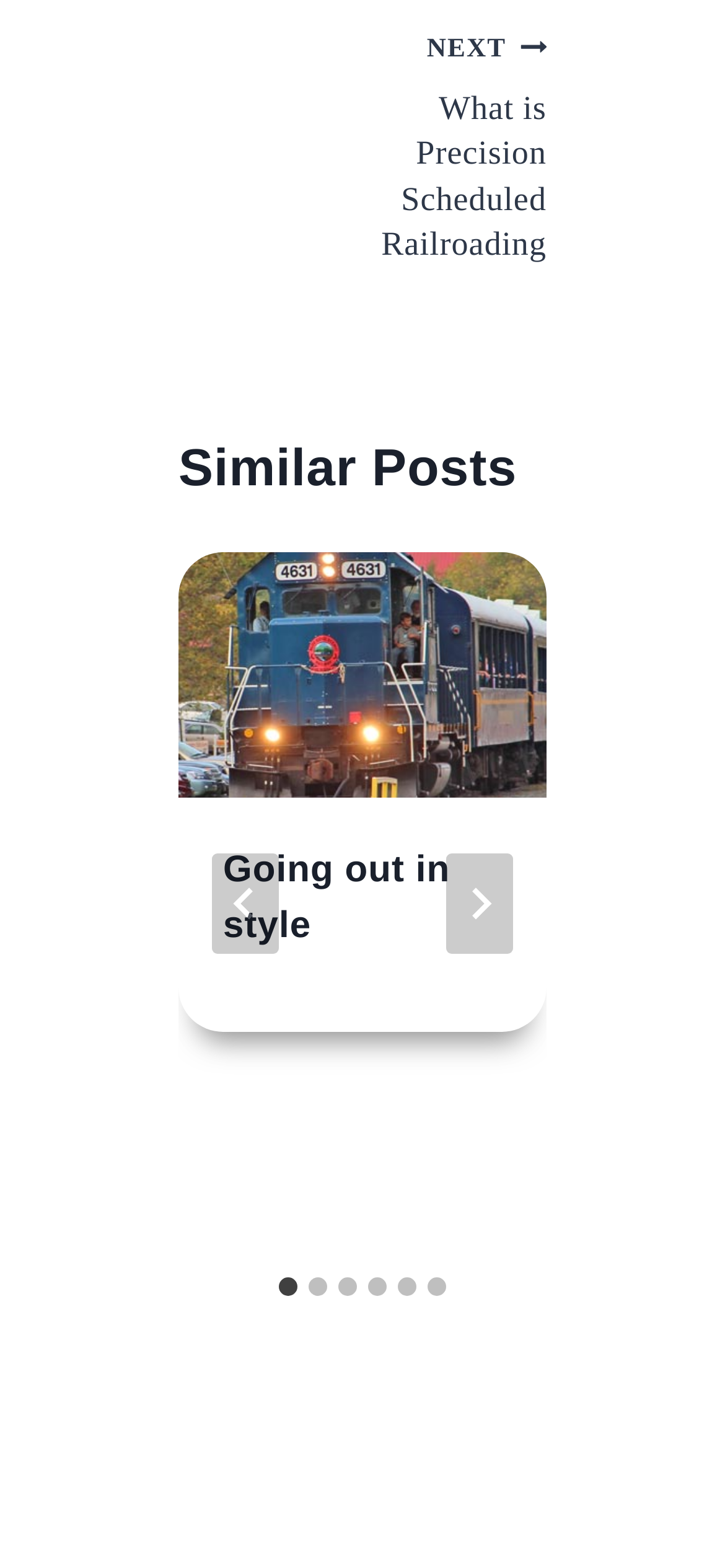Please mark the clickable region by giving the bounding box coordinates needed to complete this instruction: "View the next slide".

[0.615, 0.544, 0.708, 0.608]